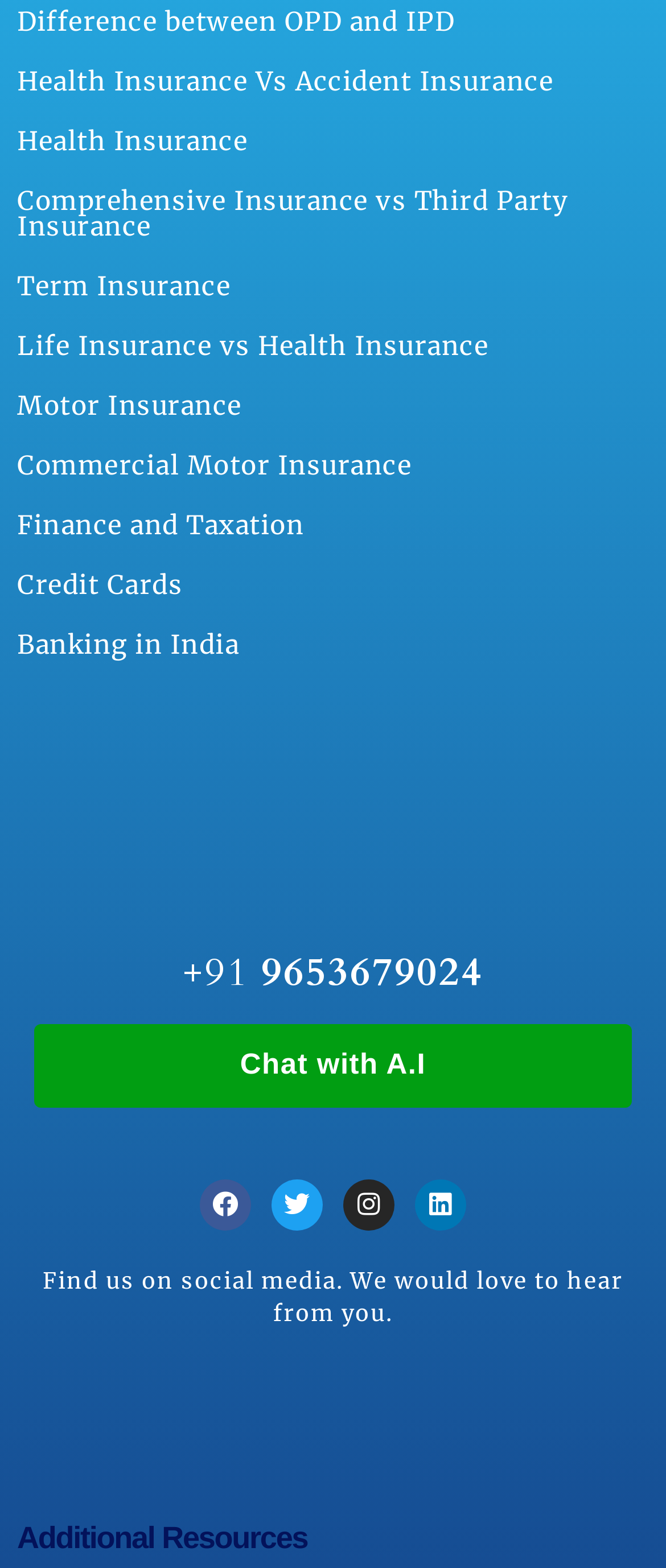How many headings are on this webpage?
Based on the image, provide your answer in one word or phrase.

14